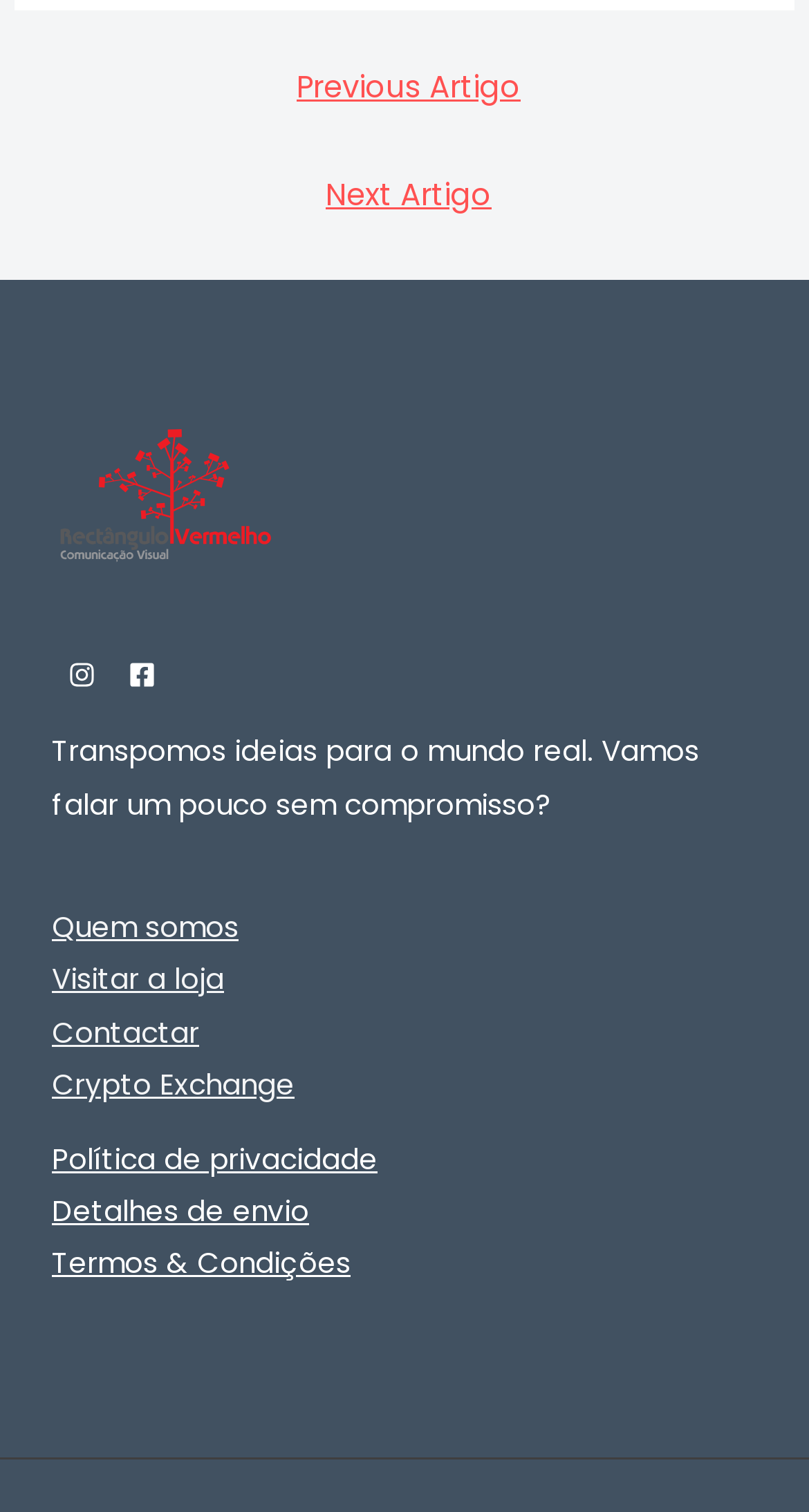Please provide the bounding box coordinates in the format (top-left x, top-left y, bottom-right x, bottom-right y). Remember, all values are floating point numbers between 0 and 1. What is the bounding box coordinate of the region described as: Crypto Exchange

[0.064, 0.705, 0.364, 0.731]